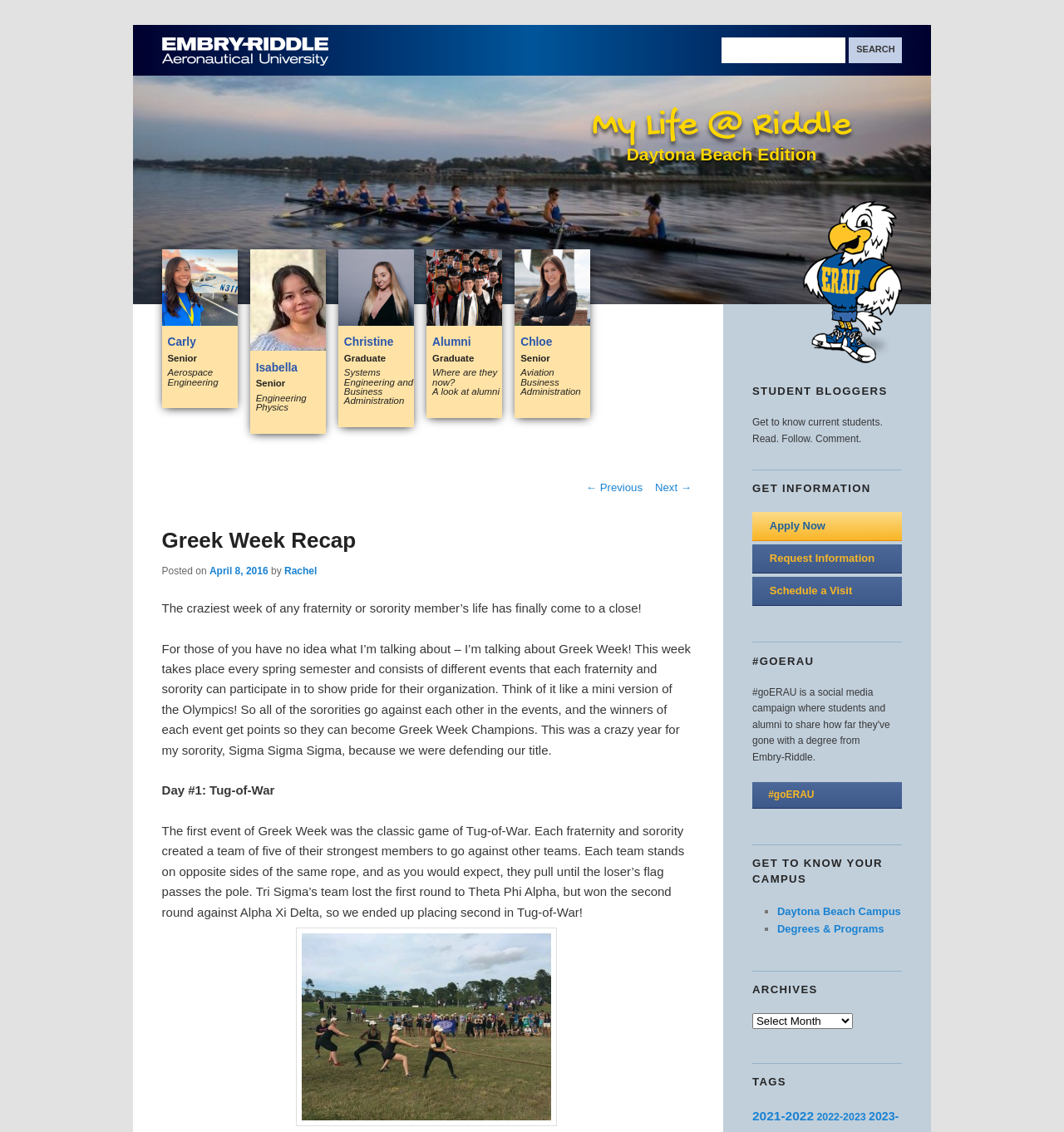Elaborate on the webpage's design and content in a detailed caption.

The webpage is a blog post from Embry-Riddle Aeronautical University's student blog section. At the top, there is a university logo on the left and a search bar on the right. Below the logo, there is a main menu with links to primary and secondary content.

The blog post is titled "Greek Week Recap" and is written by Rachel. The post is about the author's experience during Greek Week, a annual event where fraternities and sororities compete in various events to show pride for their organization. The post is divided into sections, each describing a different event, including Tug-of-War.

On the right side of the page, there are several sections. The first section lists student bloggers, including Carly, Isabella, Christine, and others, with their names, majors, and profile pictures. Below this section, there are links to apply to the university, request information, and schedule a visit. The last section has a hashtag #goERAU and a link to the university's social media page.

Throughout the page, there are several images, including the university logo, profile pictures of student bloggers, and a photo from the Tug-of-War event. The overall layout is organized, with clear headings and concise text.